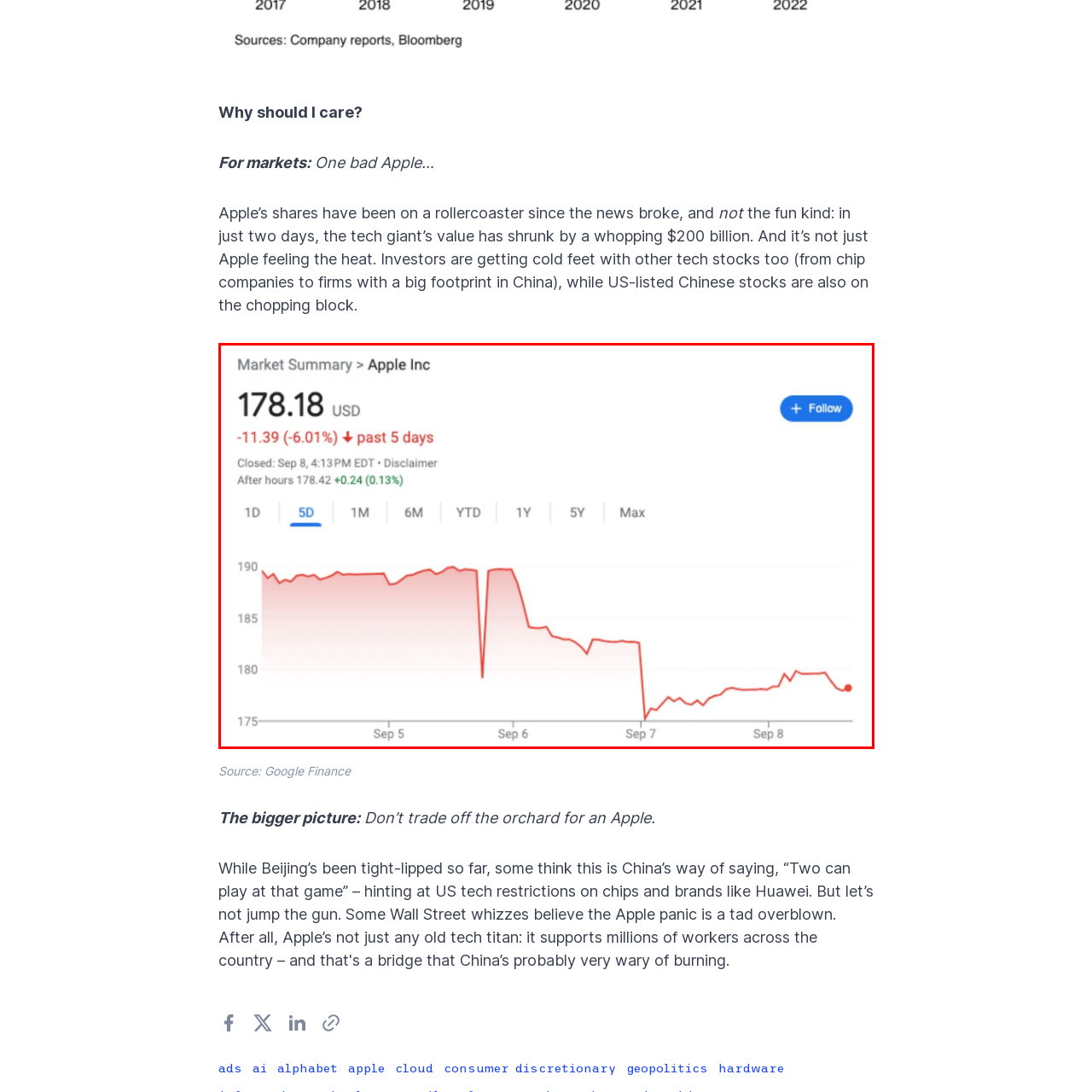Create an extensive description for the image inside the red frame.

The image displays a market summary for Apple Inc., showing the company's stock price at $178.18, reflecting a decline of $11.39 or 6.01% over the past five days. The chart illustrates a downward trend, with significant drops occurring on September 6 and 7. Notably, the stock closed on September 8 at 4:13 PM EDT. Additionally, the graph shows a slight increase in after-hours trading, with a price of $178.42, up by $0.24 (0.13%). This visualization highlights the recent volatility in Apple's stock, signaling investor concerns and market fluctuations.